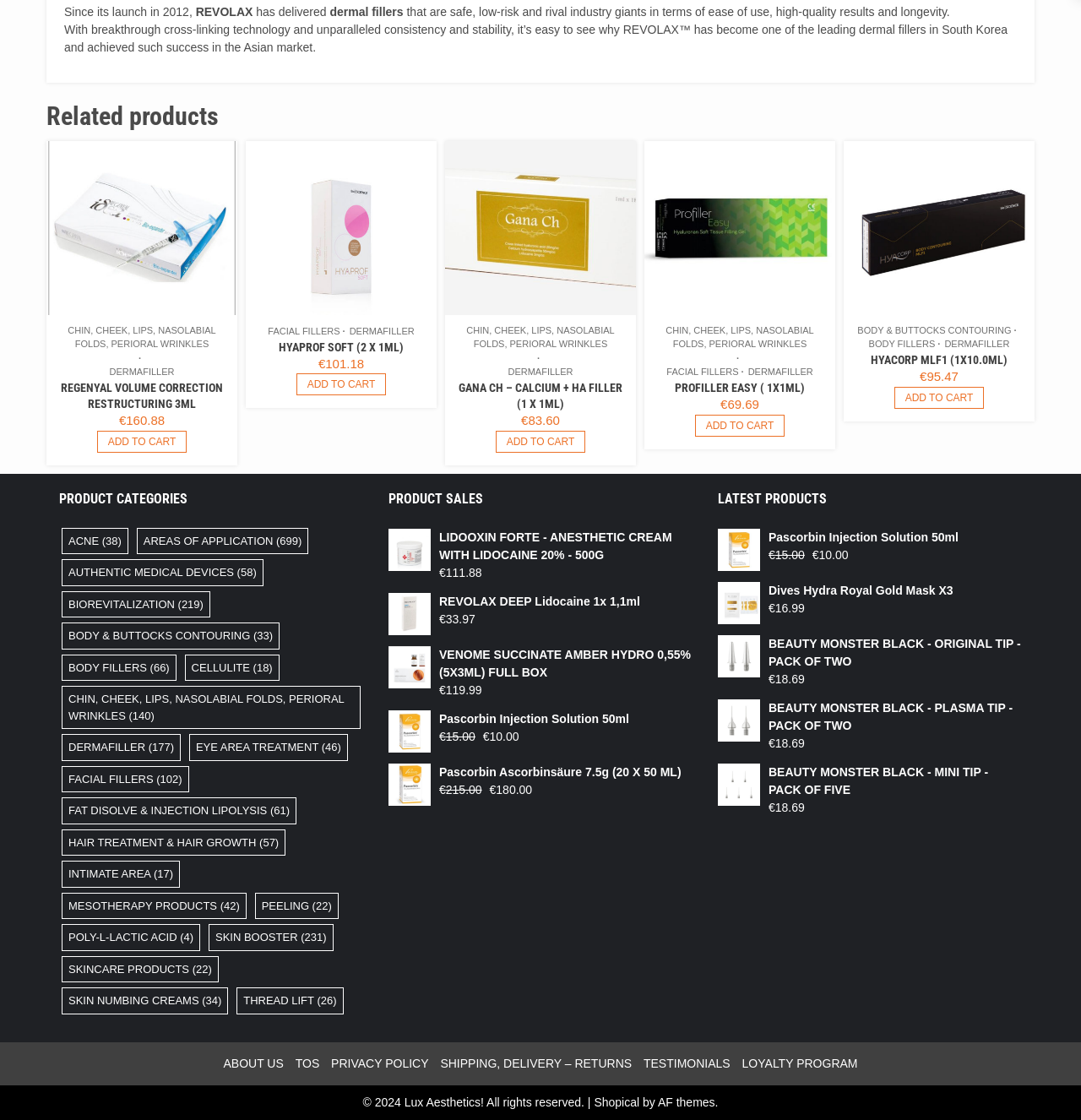Utilize the details in the image to give a detailed response to the question: What is the price of the 'REGENYAL VOLUME CORRECTION RESTRUCTURING 3ML' product?

The price of the 'REGENYAL VOLUME CORRECTION RESTRUCTURING 3ML' product is mentioned next to the product name, which is '€160.88'.